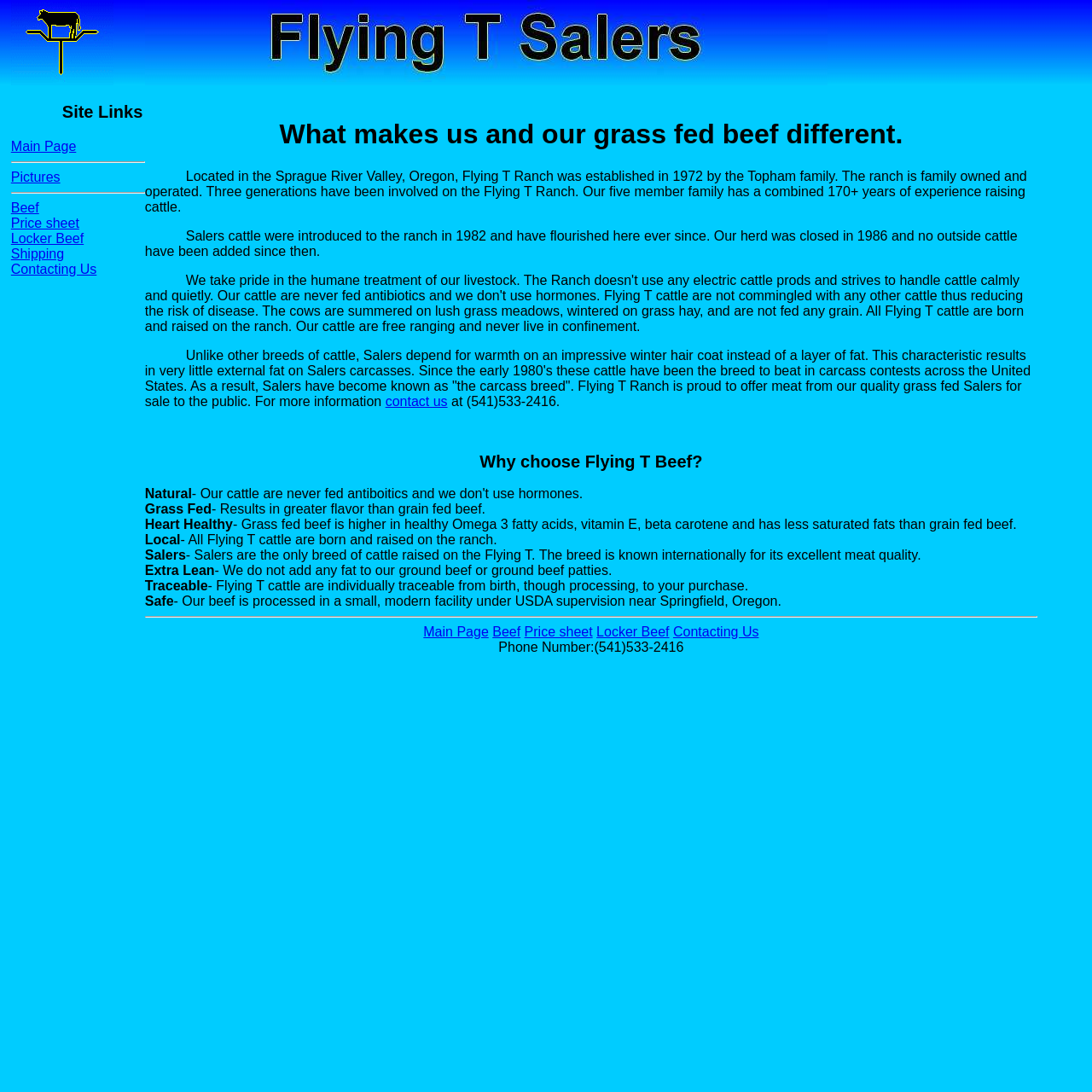What is the characteristic of Salers cattle that results in very little external fat on their carcasses?
Please answer the question with as much detail and depth as you can.

According to the text, 'Unlike other breeds of cattle, Salers depend for warmth on an impressive winter hair coat instead of a layer of fat. This characteristic results in very little external fat on Salers carcasses.'